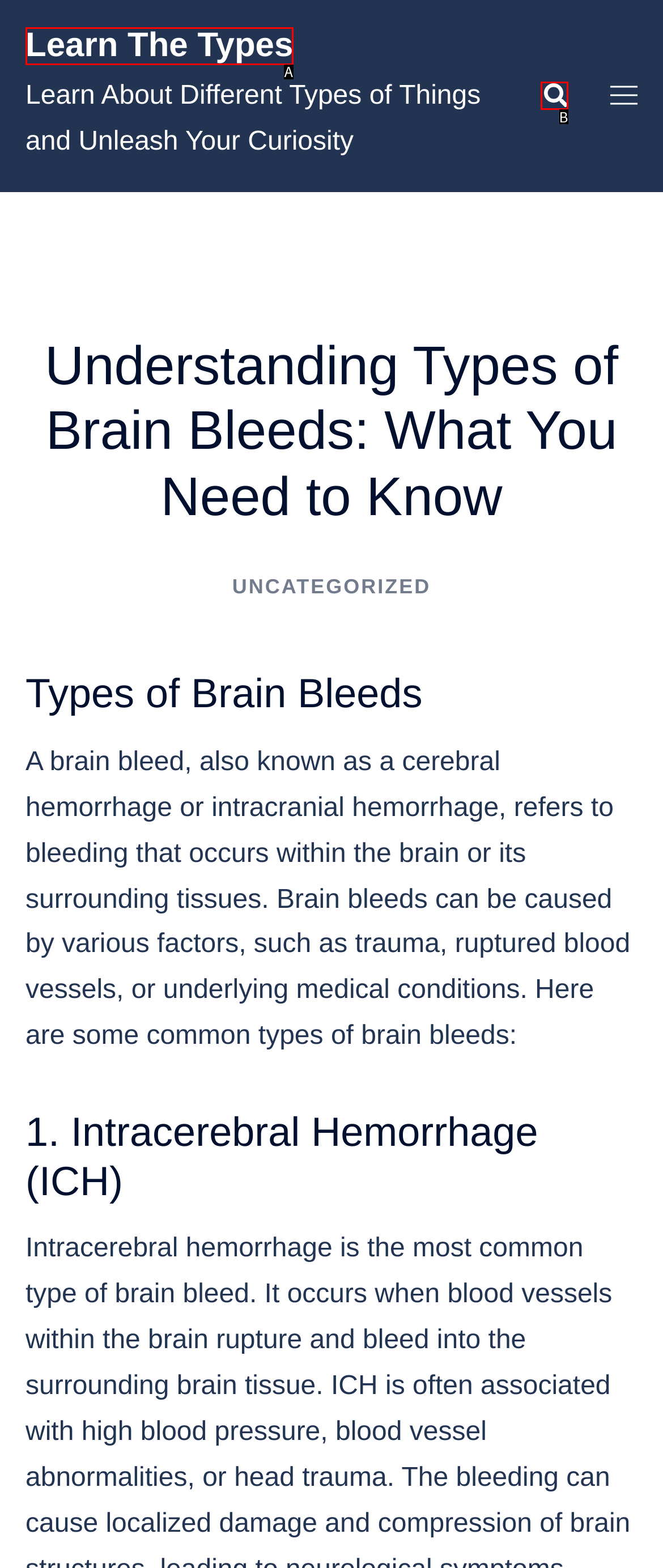Select the option that matches the description: Learn The Types. Answer with the letter of the correct option directly.

A